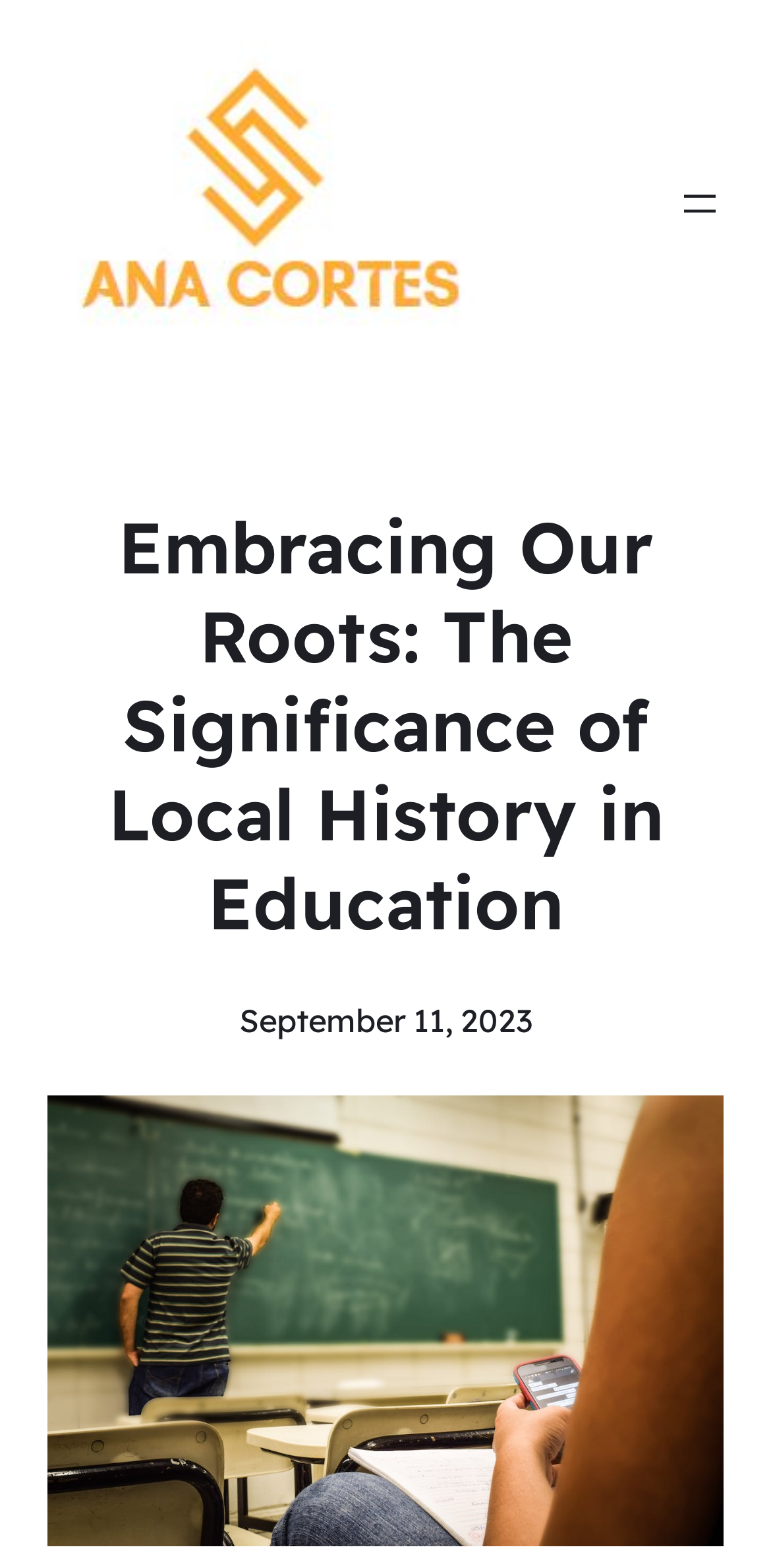Provide an in-depth caption for the elements present on the webpage.

The webpage is a educational resource page, specifically Ana Cortes' History Class, focused on the significance of local history in education. 

At the top left of the page, there is a figure, likely an image, that takes up a significant portion of the top section. 

To the right of the figure, there is a navigation menu with a button labeled "Open menu" that, when clicked, opens a popup menu. This navigation menu is part of the header section.

Below the figure, there is a prominent heading that reads "Embracing Our Roots: The Significance of Local History in Education", which is the main title of the page.

Further down, there is a time element that displays the date "September 11, 2023". 

At the bottom of the page, there is another figure, likely another image, that spans the entire width of the page.